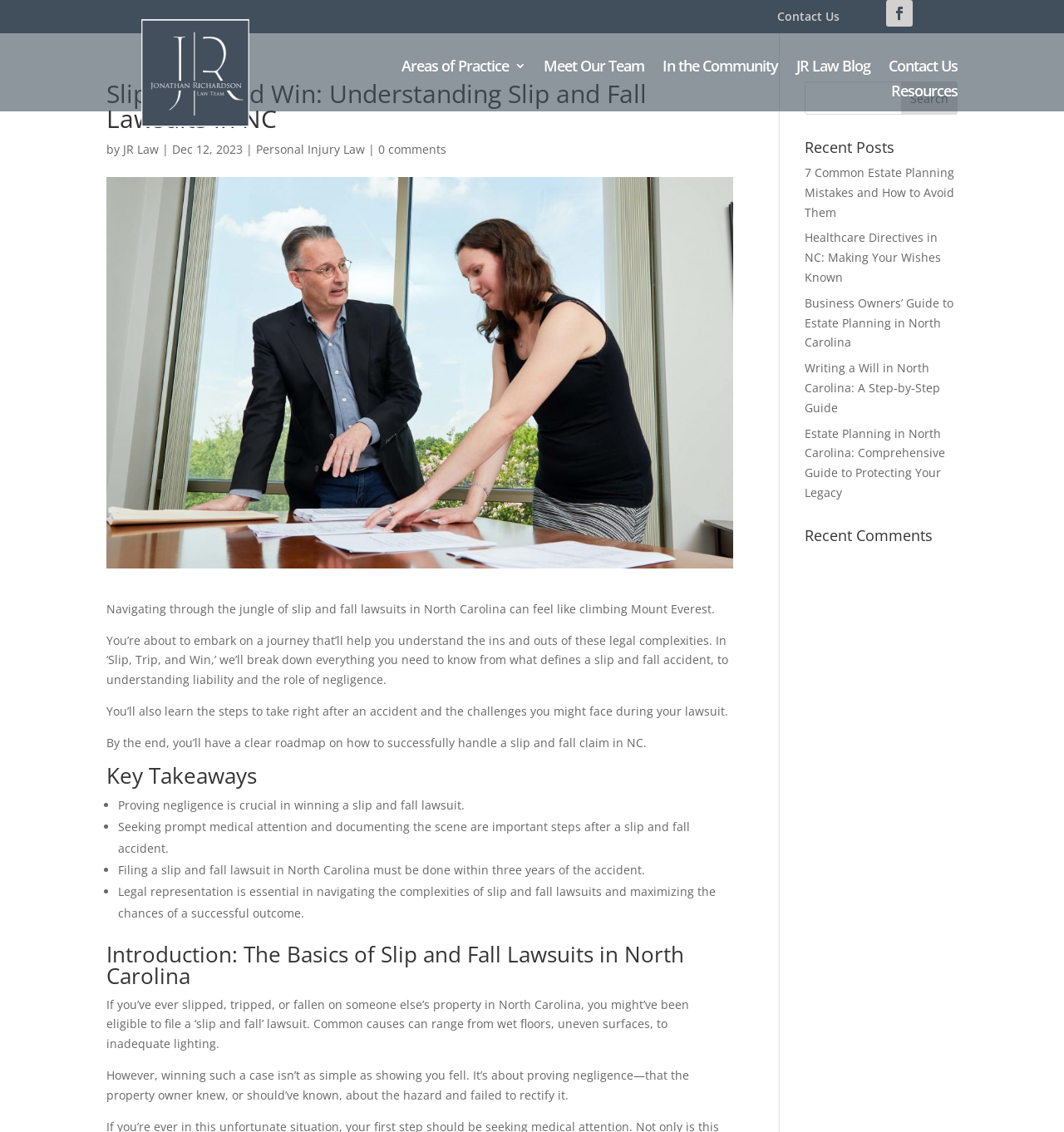Please find the bounding box coordinates of the element that needs to be clicked to perform the following instruction: "Learn about Personal Injury Law". The bounding box coordinates should be four float numbers between 0 and 1, represented as [left, top, right, bottom].

[0.241, 0.125, 0.343, 0.139]